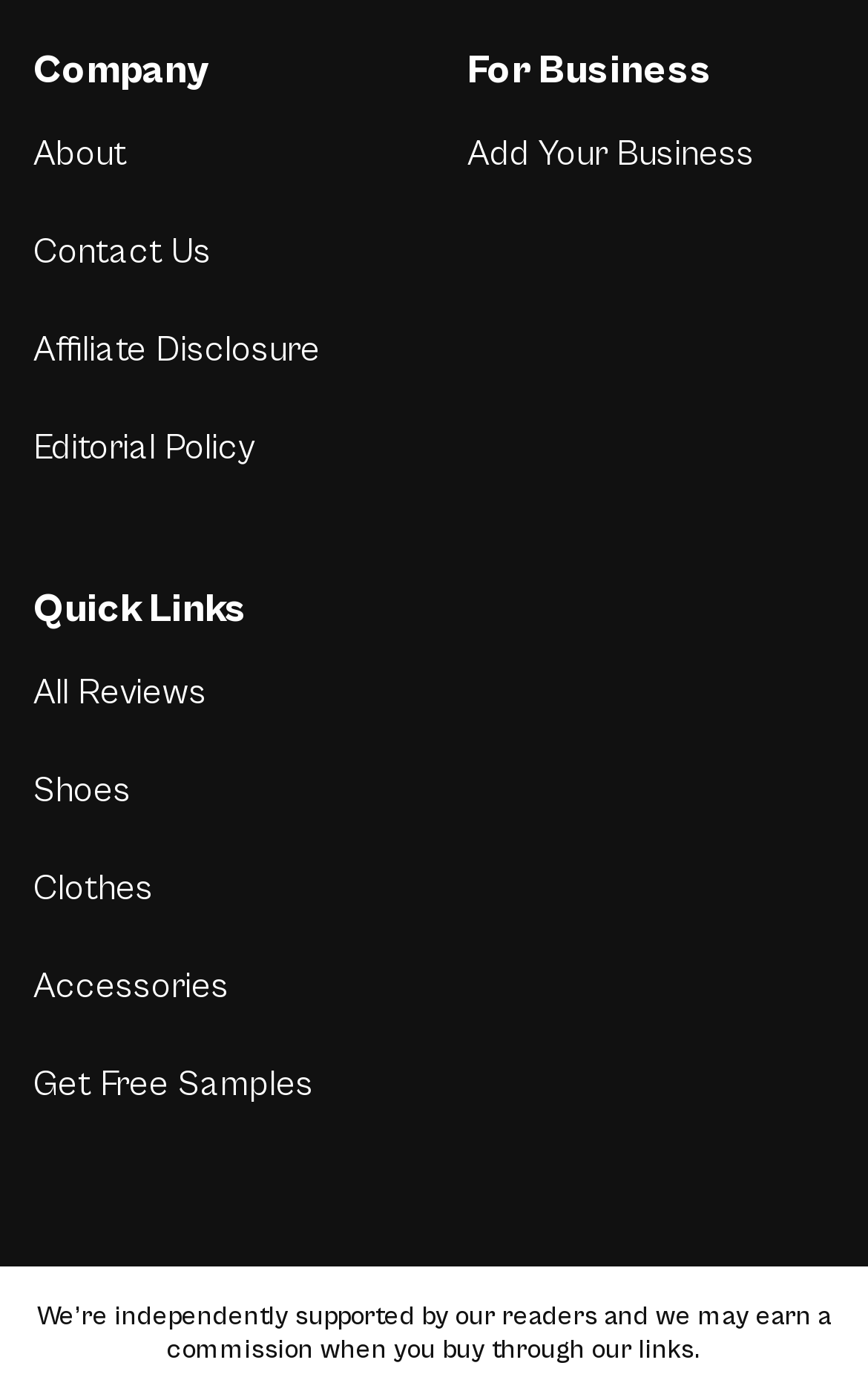What is the purpose of the 'Get Free Samples' link?
Answer the question in a detailed and comprehensive manner.

The purpose of the 'Get Free Samples' link is to allow users to get free samples of products, as indicated by the link itself, which suggests that the website provides a way for users to obtain free samples of products.